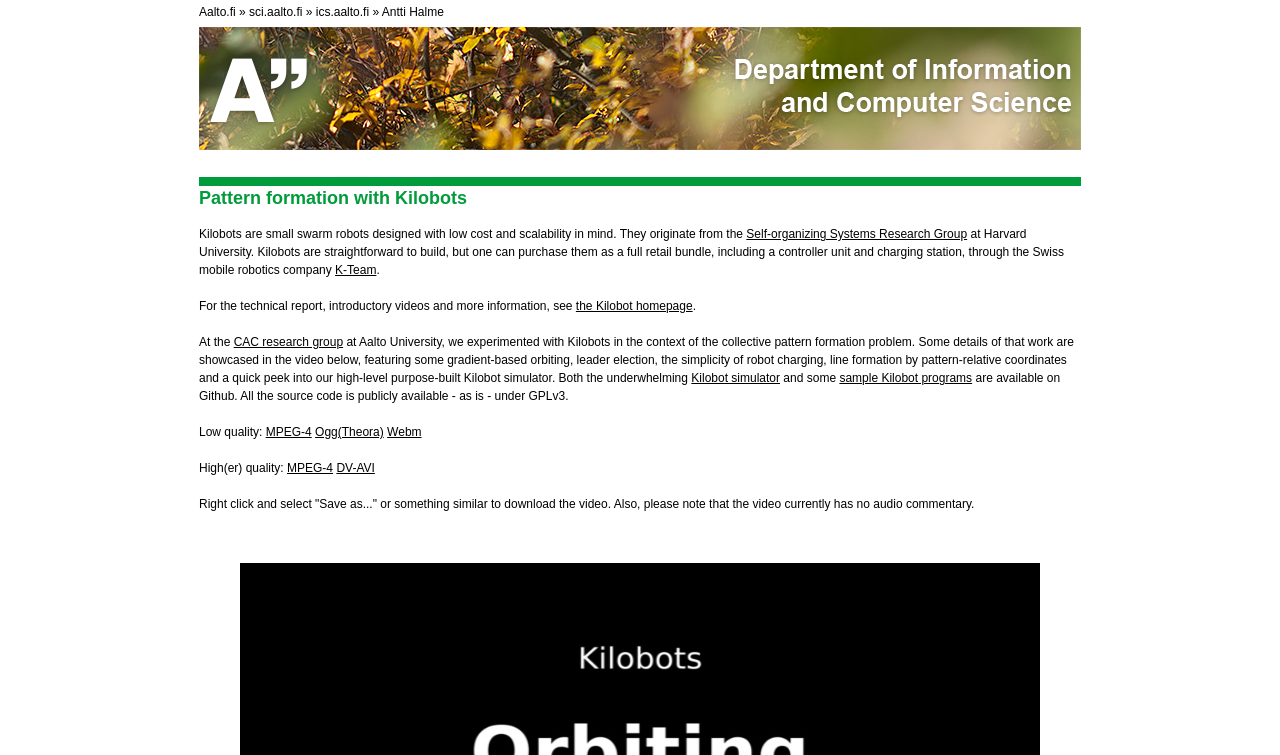Please locate the bounding box coordinates of the element that needs to be clicked to achieve the following instruction: "Visit Aalto University website". The coordinates should be four float numbers between 0 and 1, i.e., [left, top, right, bottom].

[0.155, 0.007, 0.184, 0.025]